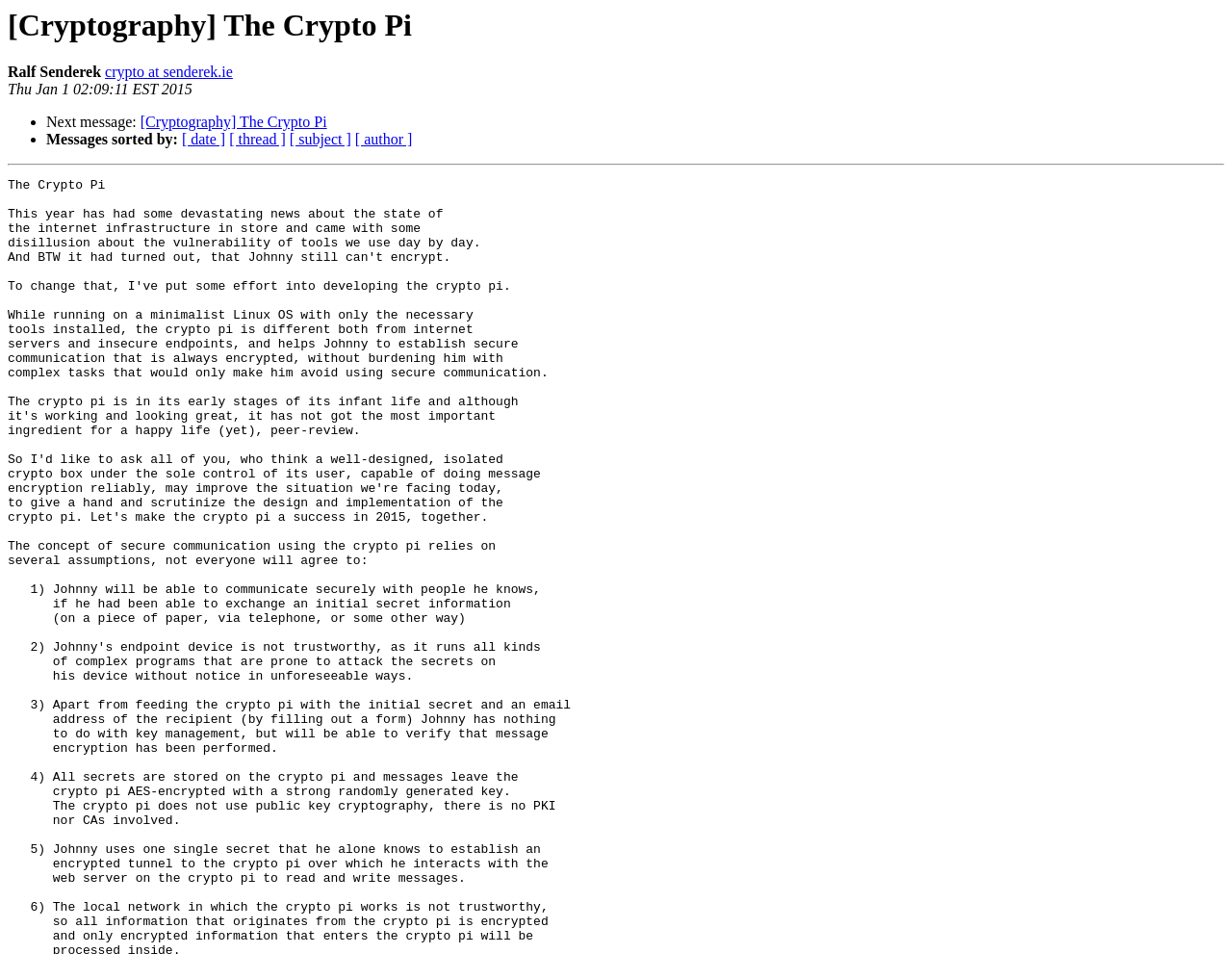Answer the question briefly using a single word or phrase: 
What is the date of the message?

Thu Jan 1 02:09:11 EST 2015